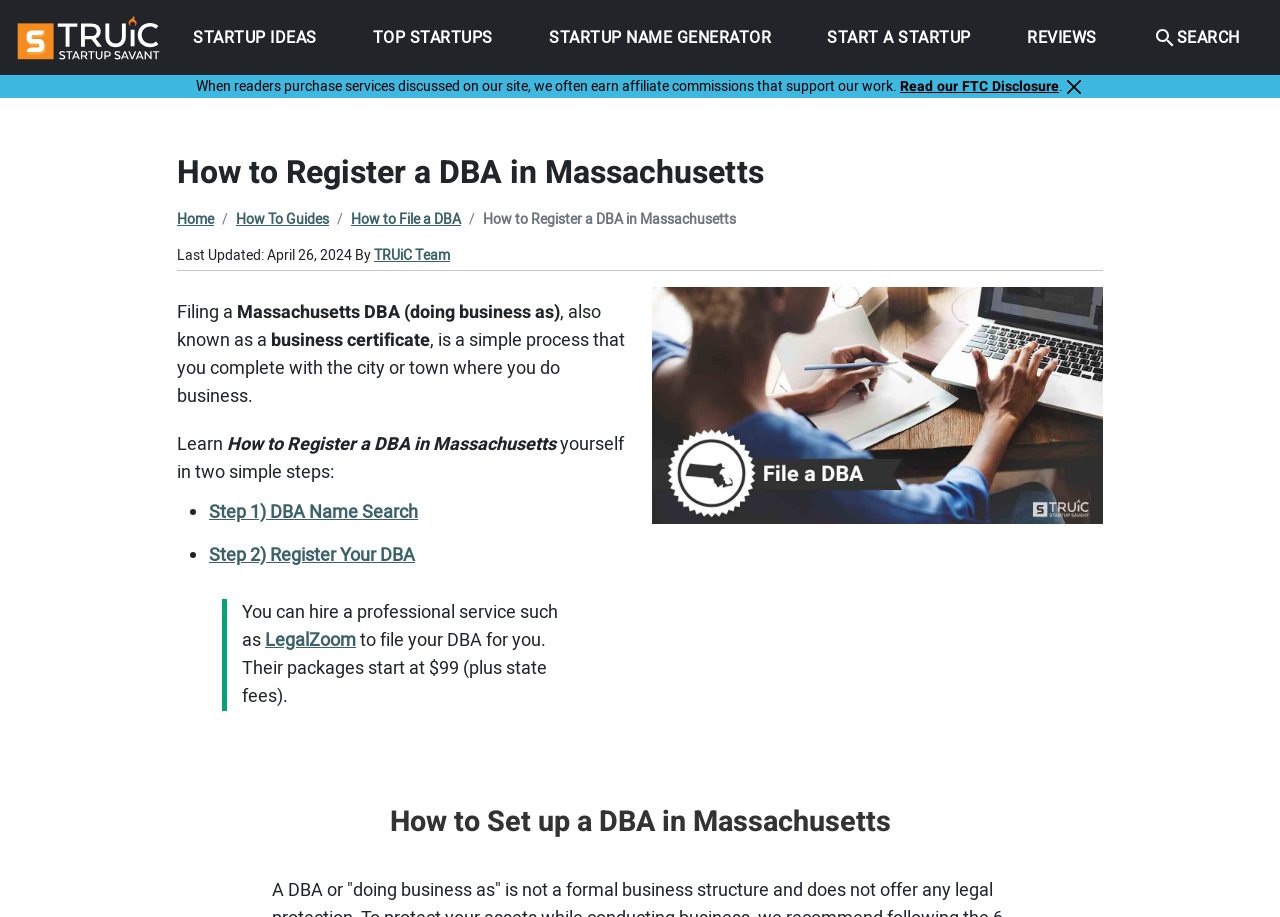Please use the details from the image to answer the following question comprehensively:
How many list items are in the main navigation?

I counted the list items in the navigation element, which are 'STARTUP IDEAS', 'TOP STARTUPS', 'STARTUP NAME GENERATOR', 'START A STARTUP', 'REVIEWS', 'SEARCH', and found that there are 7 list items in total.